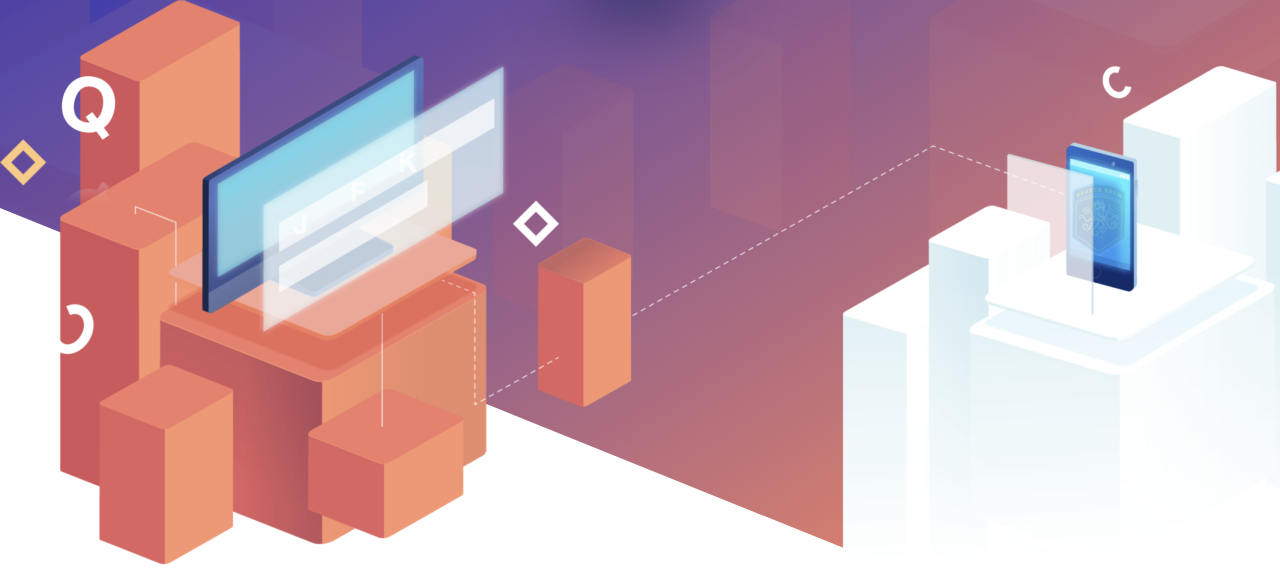What is the color of the smartphone?
Using the image as a reference, give an elaborate response to the question.

The smartphone is prominently positioned atop a white platform on the right side of the image, and it appears to be sleek blue in color, illustrating connectivity with the surrounding elements through a dotted line.